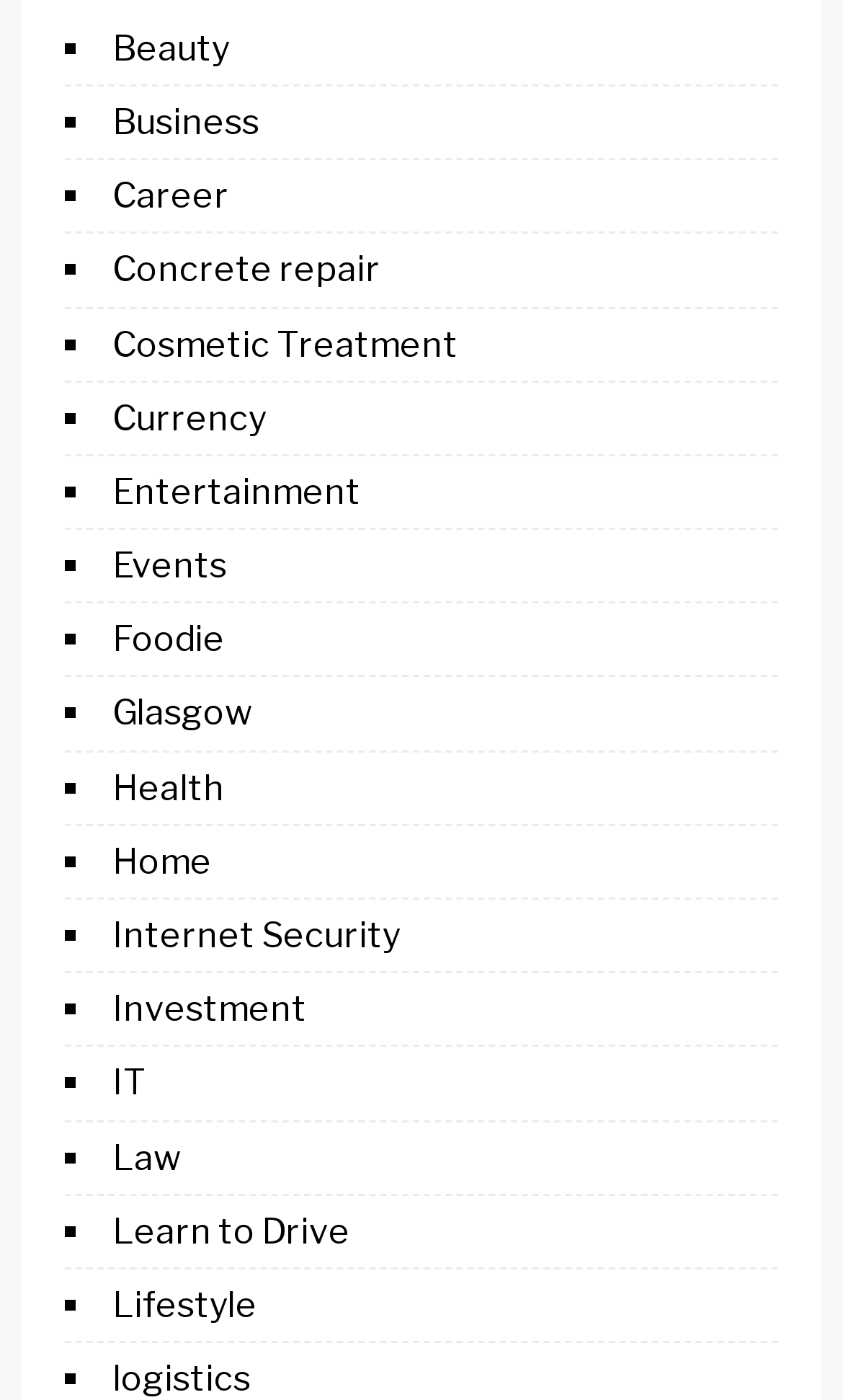How many categories are listed?
Please provide a comprehensive answer based on the information in the image.

I counted the number of links on the webpage, each representing a category, and found 26 of them.